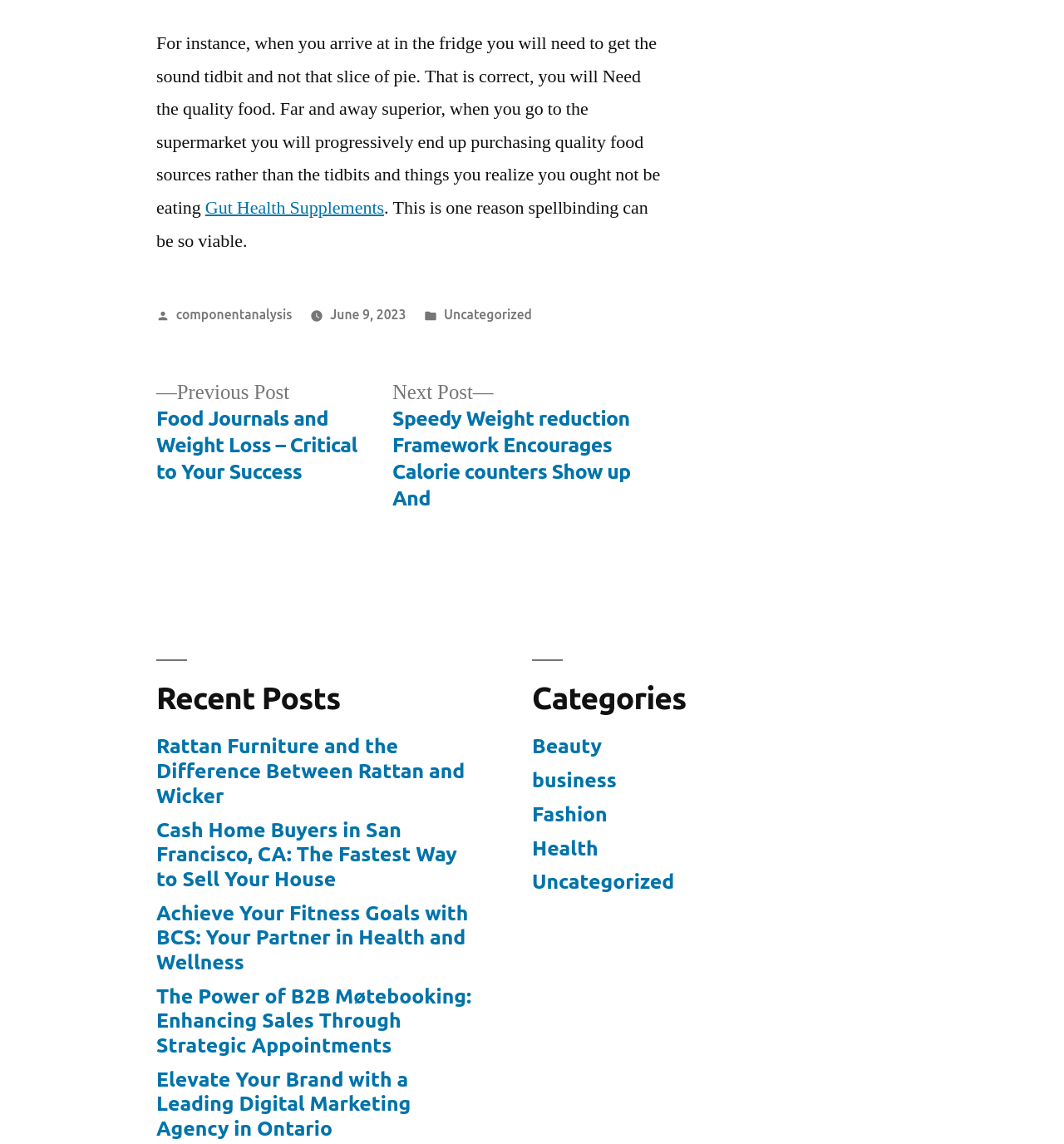Who posted the article?
Relying on the image, give a concise answer in one word or a brief phrase.

componentanalysis